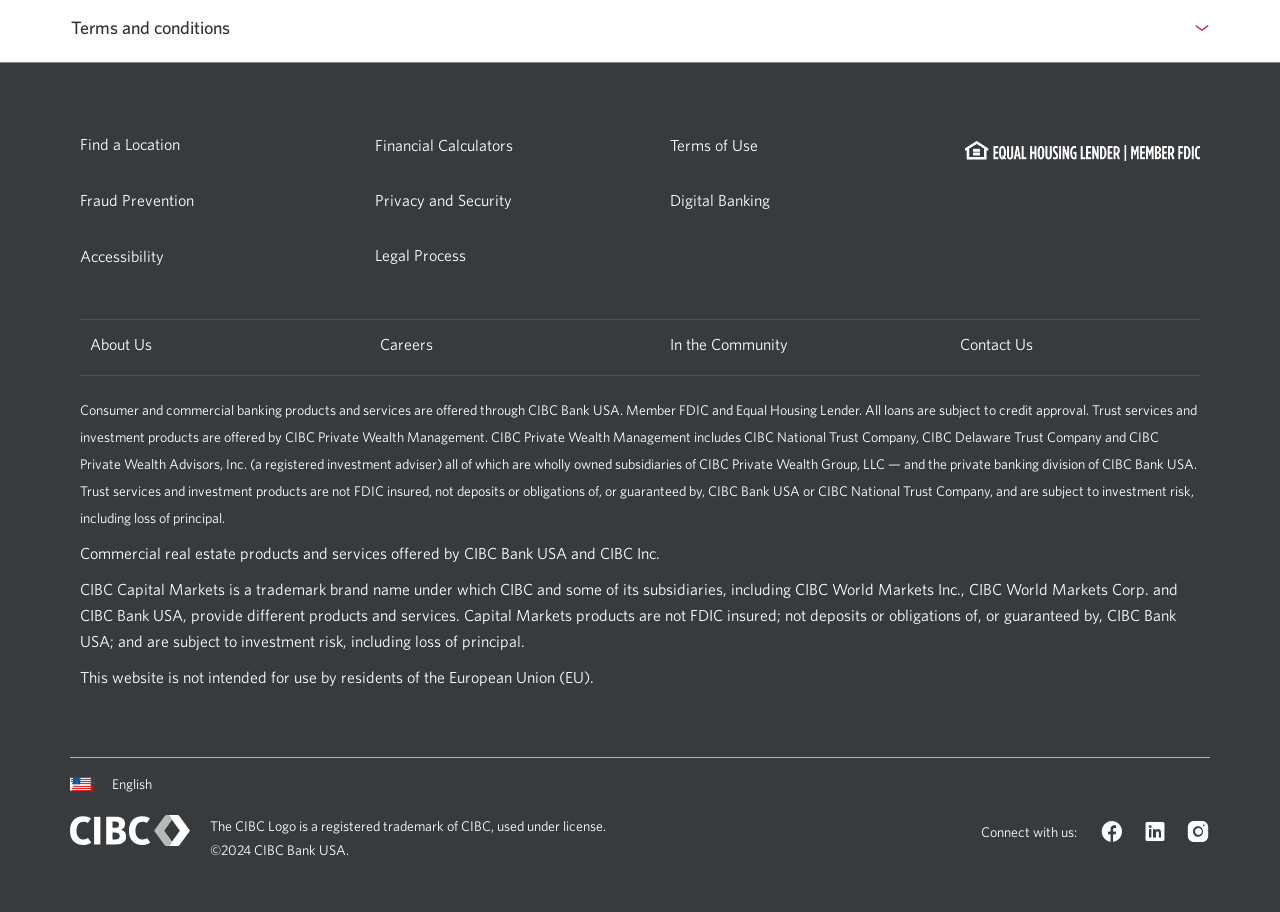Using the element description: "Accessibility", determine the bounding box coordinates for the specified UI element. The coordinates should be four float numbers between 0 and 1, [left, top, right, bottom].

[0.062, 0.271, 0.128, 0.291]